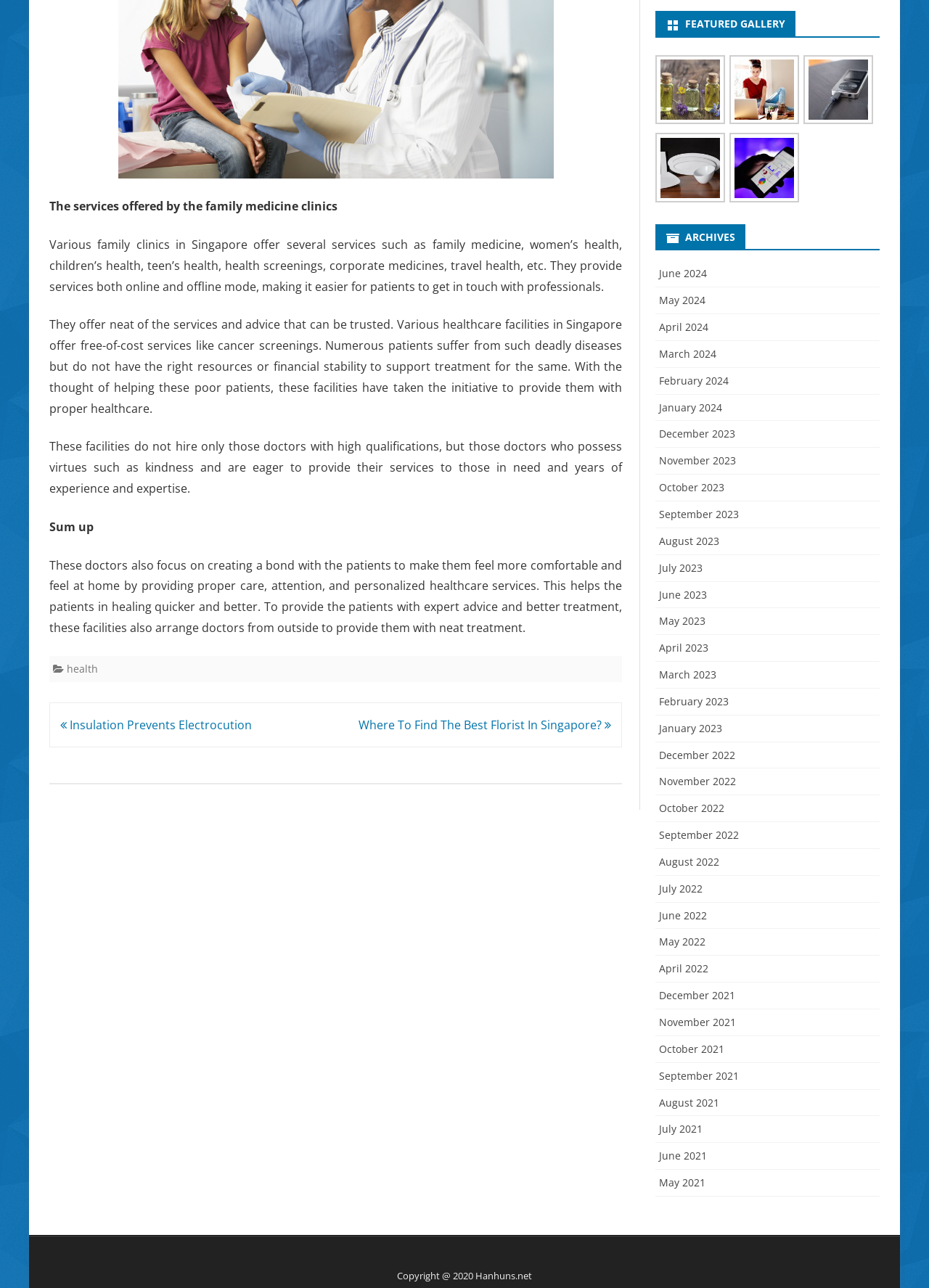How do the doctors in these facilities treat their patients?
We need a detailed and exhaustive answer to the question. Please elaborate.

The text states that 'These doctors also focus on creating a bond with the patients to make them feel more comfortable and feel at home by providing proper care, attention, and personalized healthcare services.'